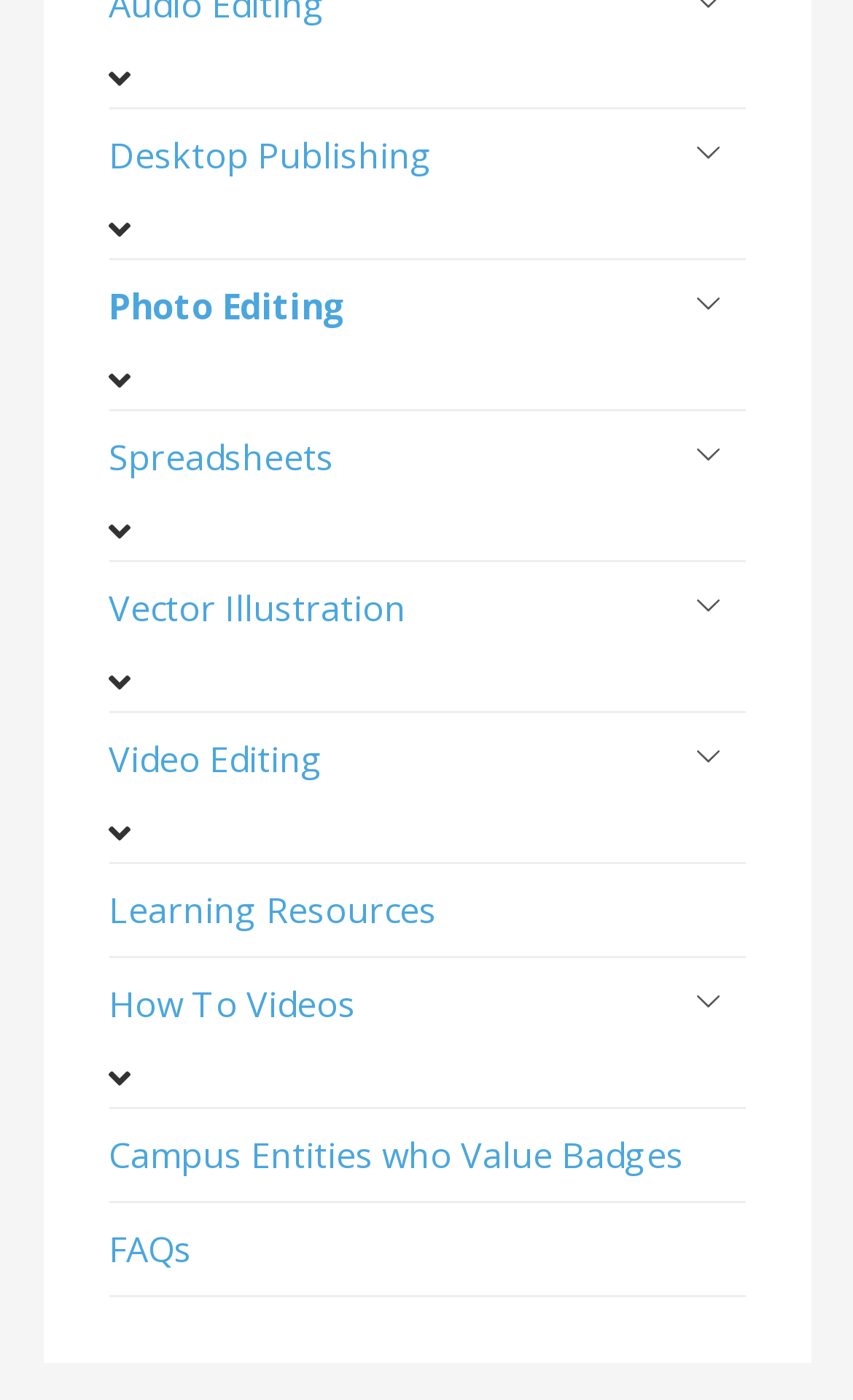How many links are there on the webpage?
Use the image to answer the question with a single word or phrase.

11